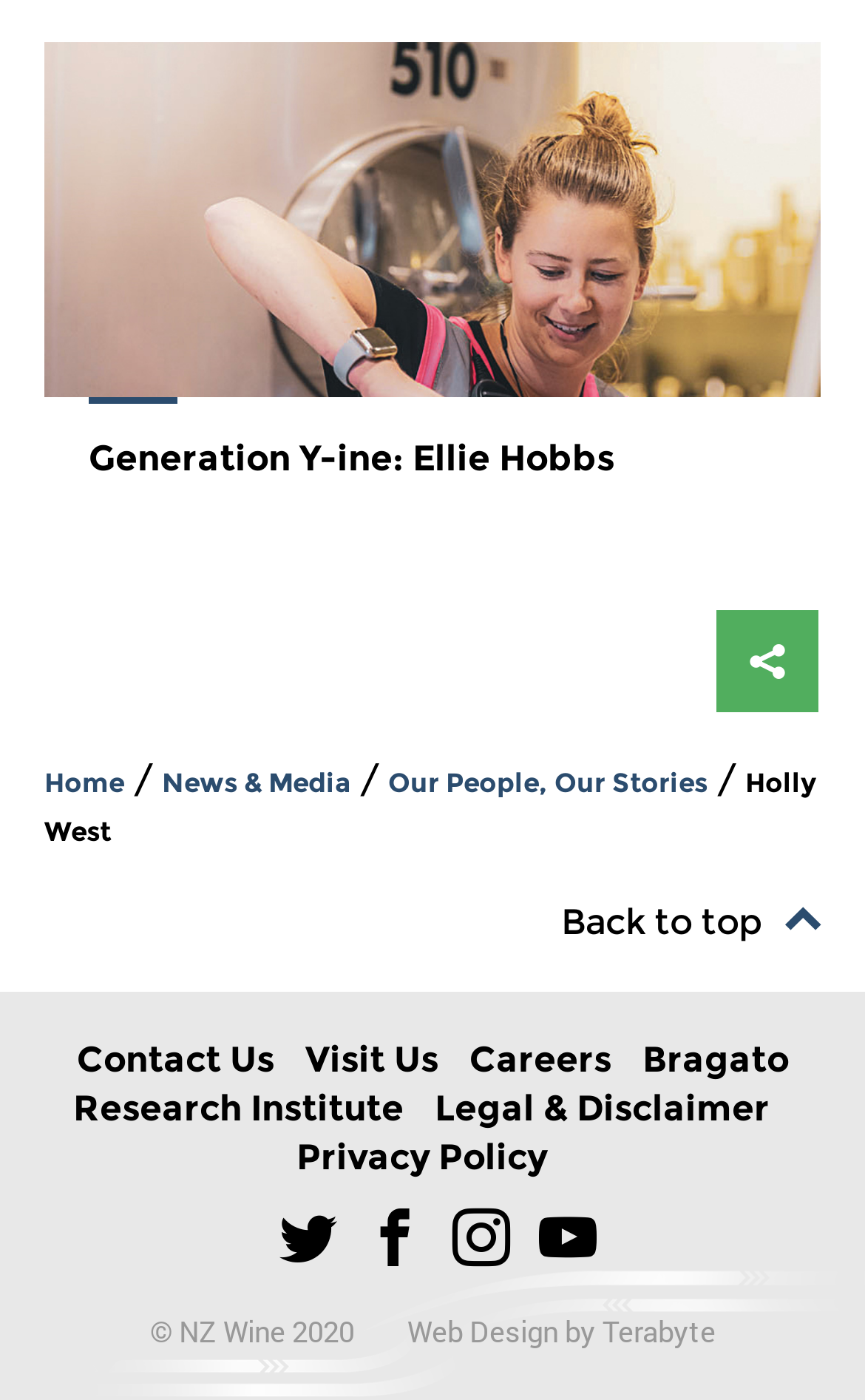What is the name of the person featured?
We need a detailed and meticulous answer to the question.

The name of the person featured can be found in the heading element 'Generation Y-ine: Ellie Hobbs' which is a child element of the root element, and also in the image element 'Ellie Hobbs' which is a sibling element of the heading element.